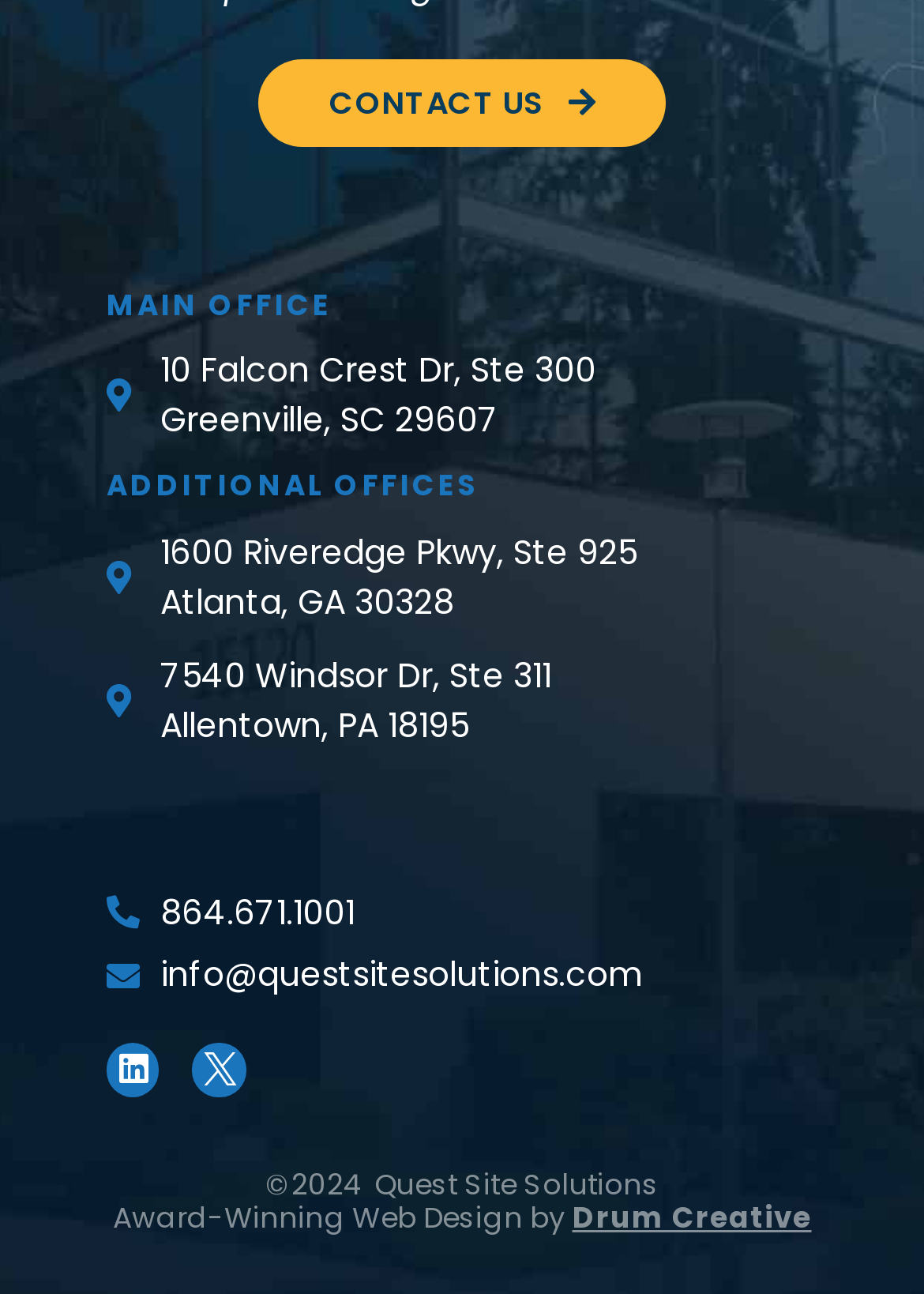What is the phone number of Quest Site Solutions?
Using the image, provide a concise answer in one word or a short phrase.

864.671.1001